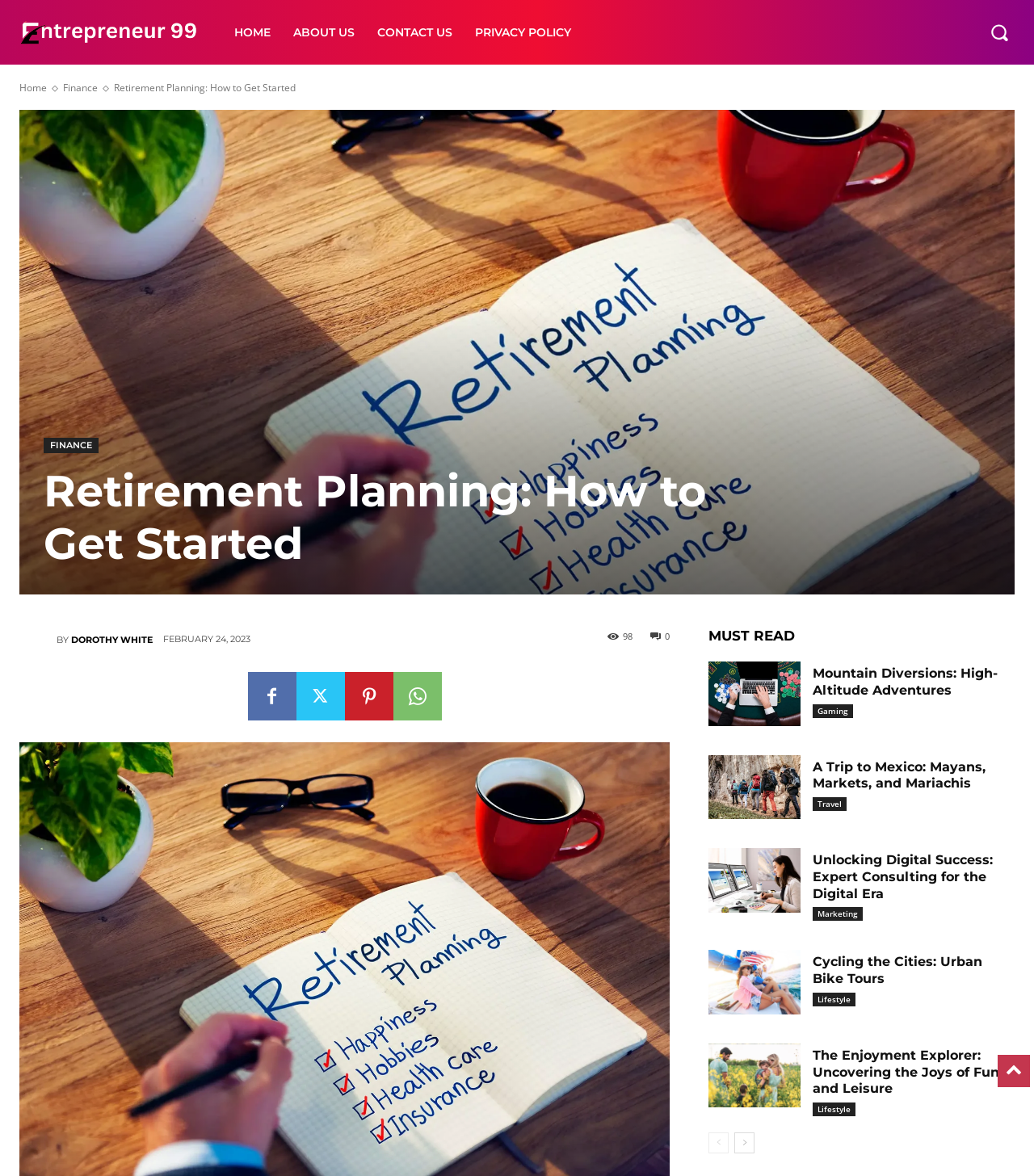Please specify the bounding box coordinates of the clickable section necessary to execute the following command: "Go to the next page".

[0.71, 0.963, 0.73, 0.981]